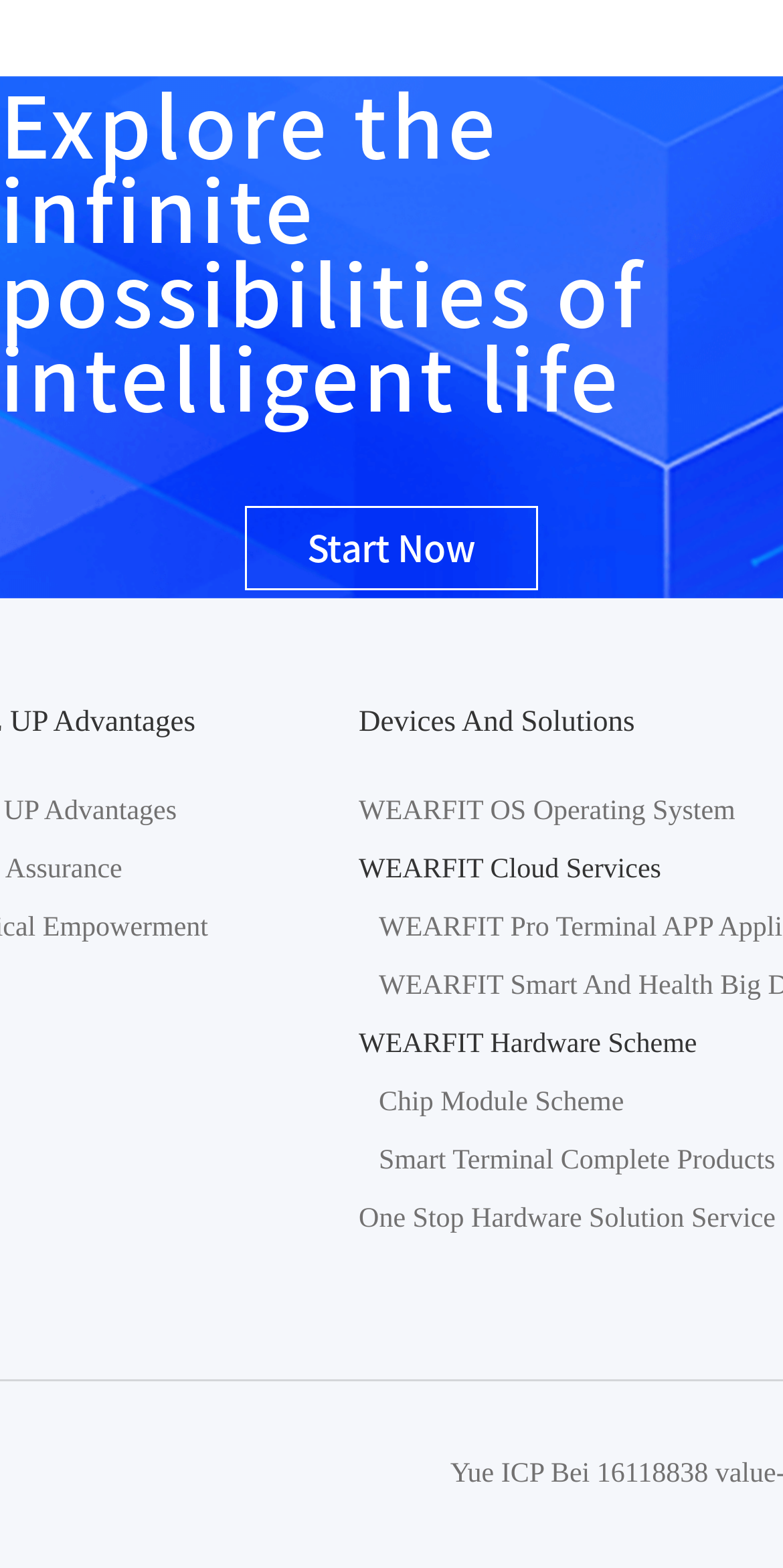What is WEARFIT OS?
Using the information from the image, provide a comprehensive answer to the question.

WEARFIT OS is likely an operating system, as indicated by the link 'WEARFIT OS Operating System' on the page, which suggests that it is a software platform for devices.